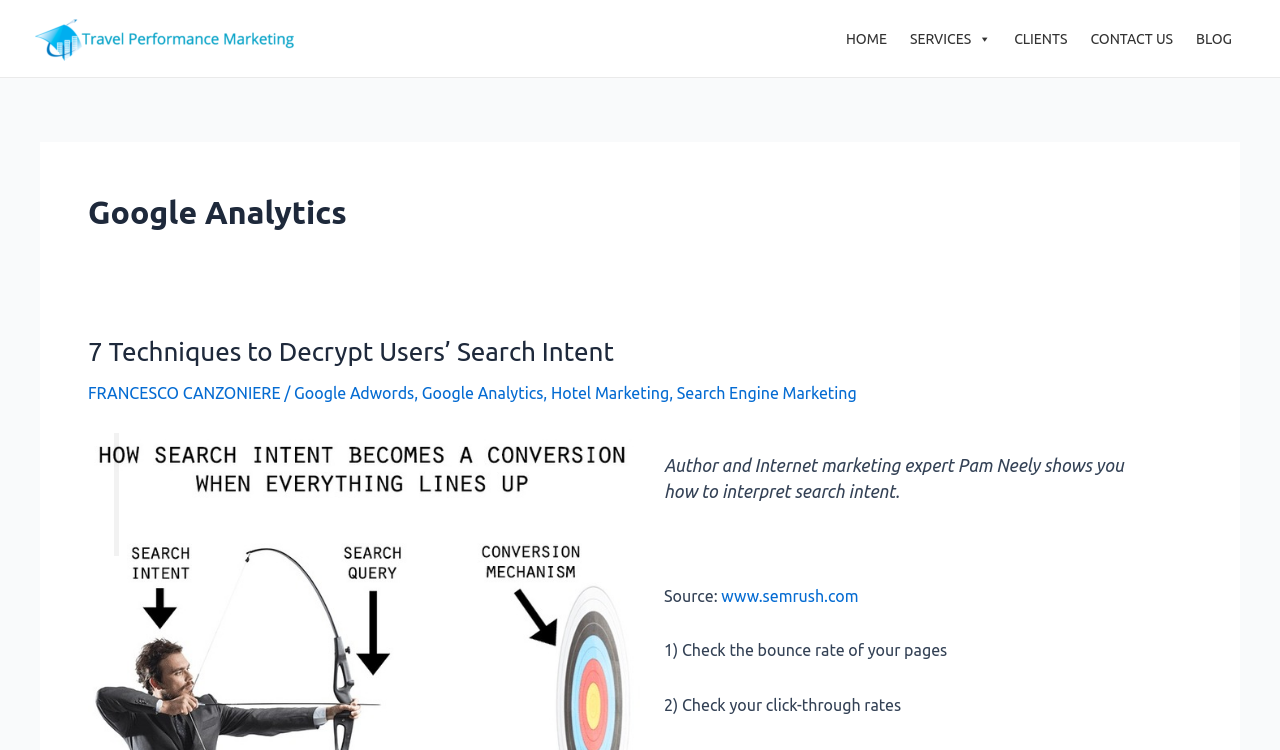Refer to the image and provide an in-depth answer to the question:
What is the topic of the article?

The heading element with the text 'Google Analytics' has a bounding box coordinate of [0.069, 0.253, 0.931, 0.313], indicating its prominence on the page. Additionally, the subheadings and links within the article also relate to Google Analytics, suggesting that it is the main topic.